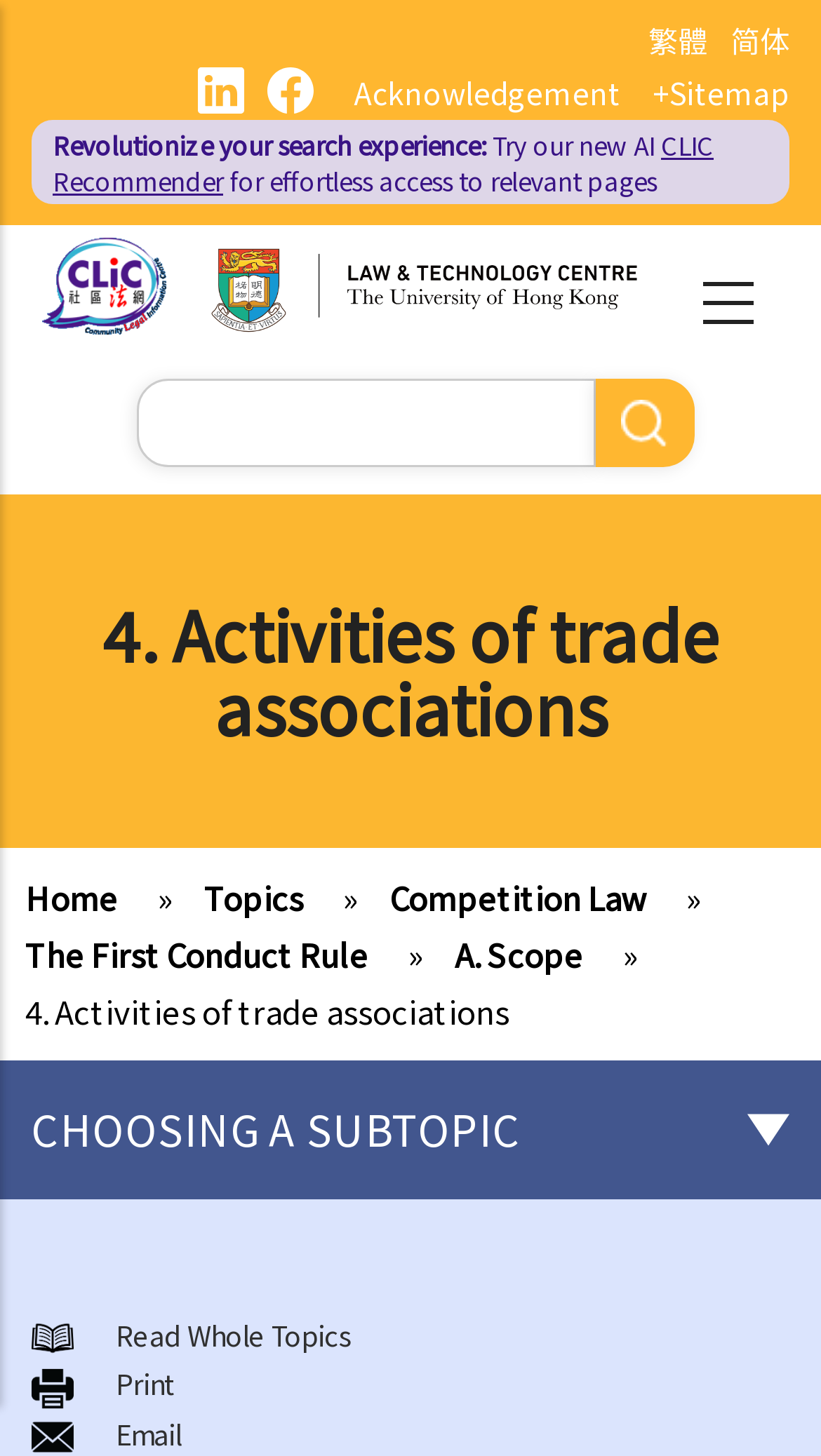Pinpoint the bounding box coordinates of the area that should be clicked to complete the following instruction: "Choose a subtopic". The coordinates must be given as four float numbers between 0 and 1, i.e., [left, top, right, bottom].

[0.051, 0.855, 0.567, 0.882]